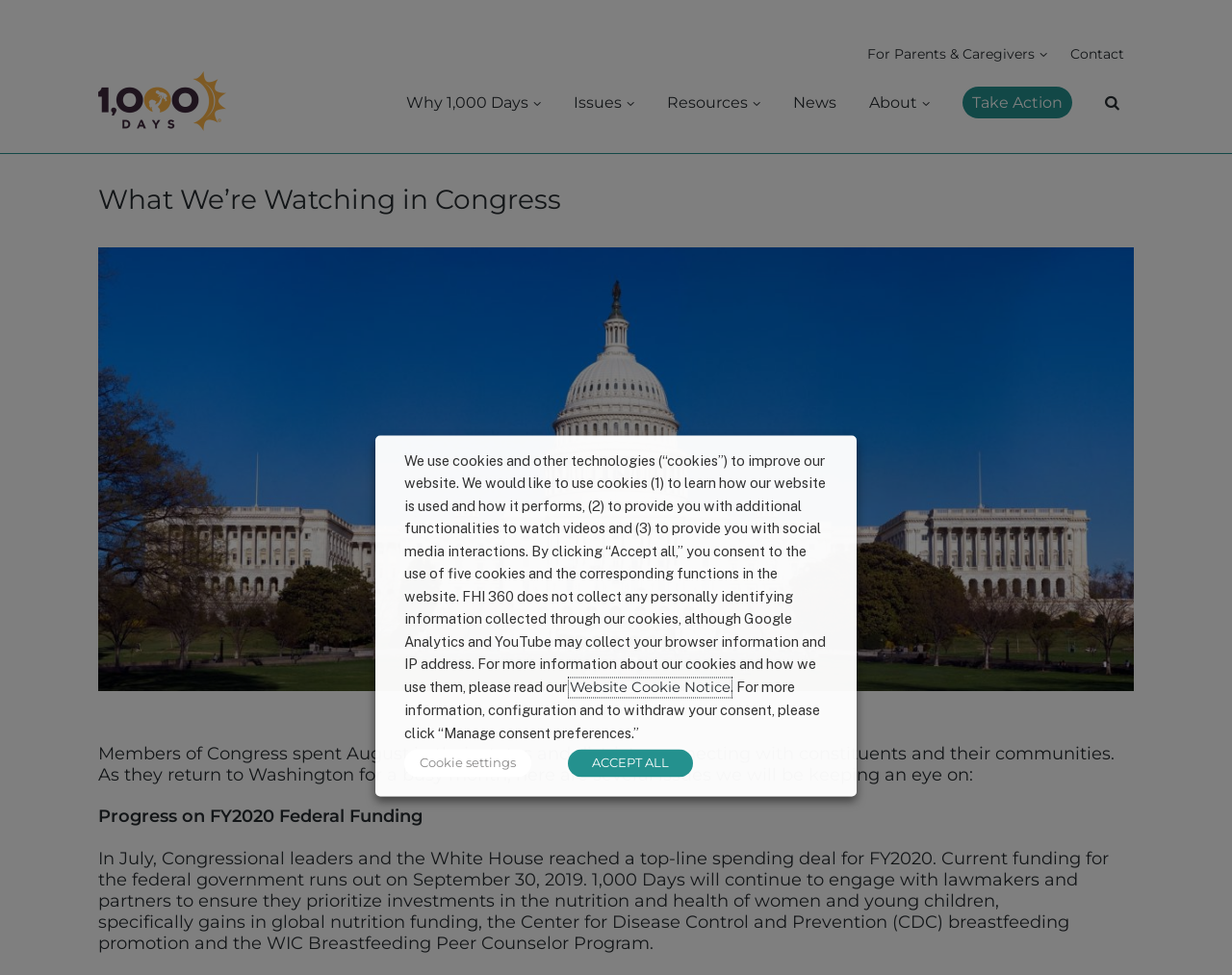Answer the question in a single word or phrase:
What is the purpose of the webpage?

To track Congressional issues